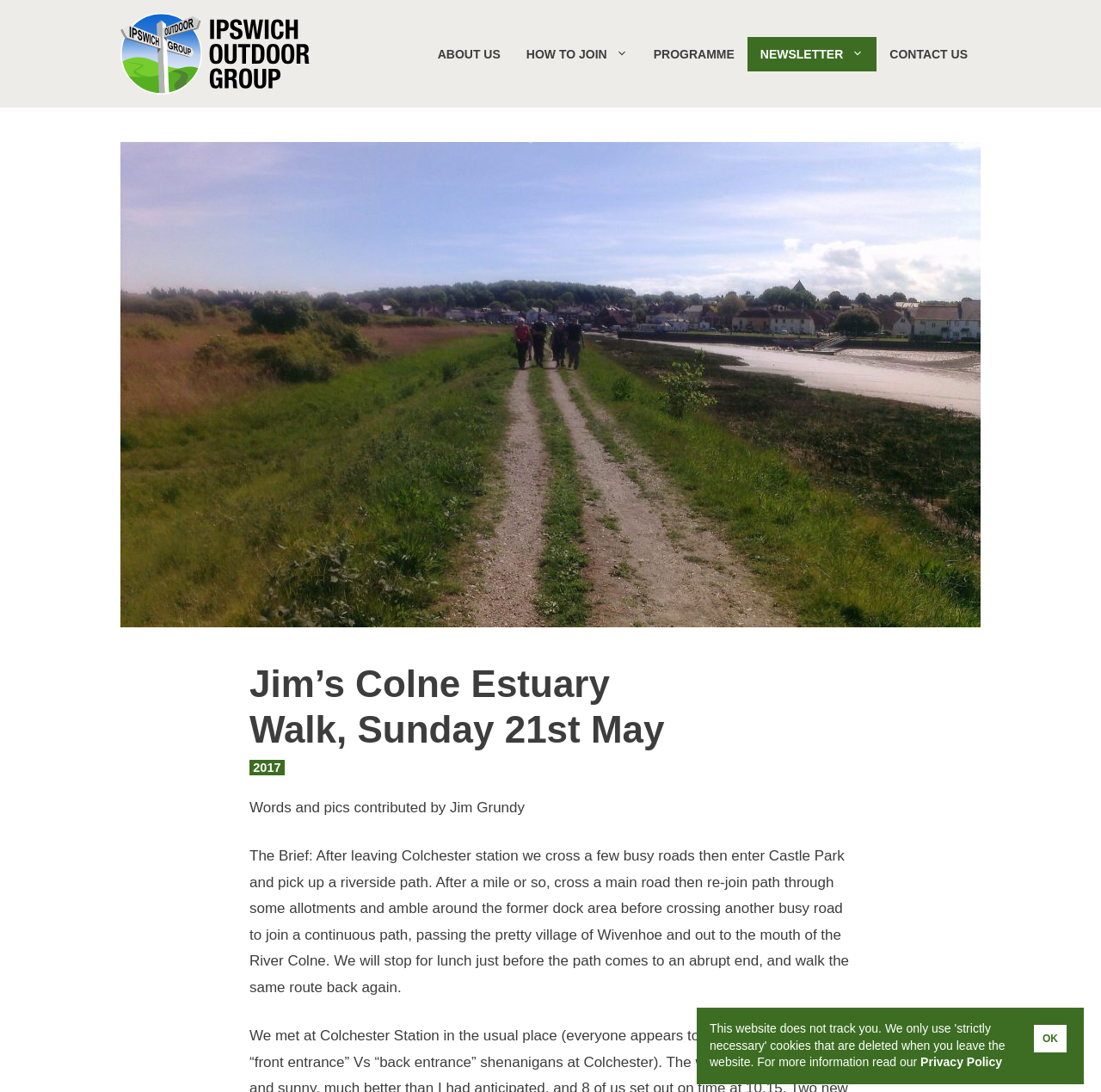Please determine the bounding box coordinates of the section I need to click to accomplish this instruction: "Search for:".

None